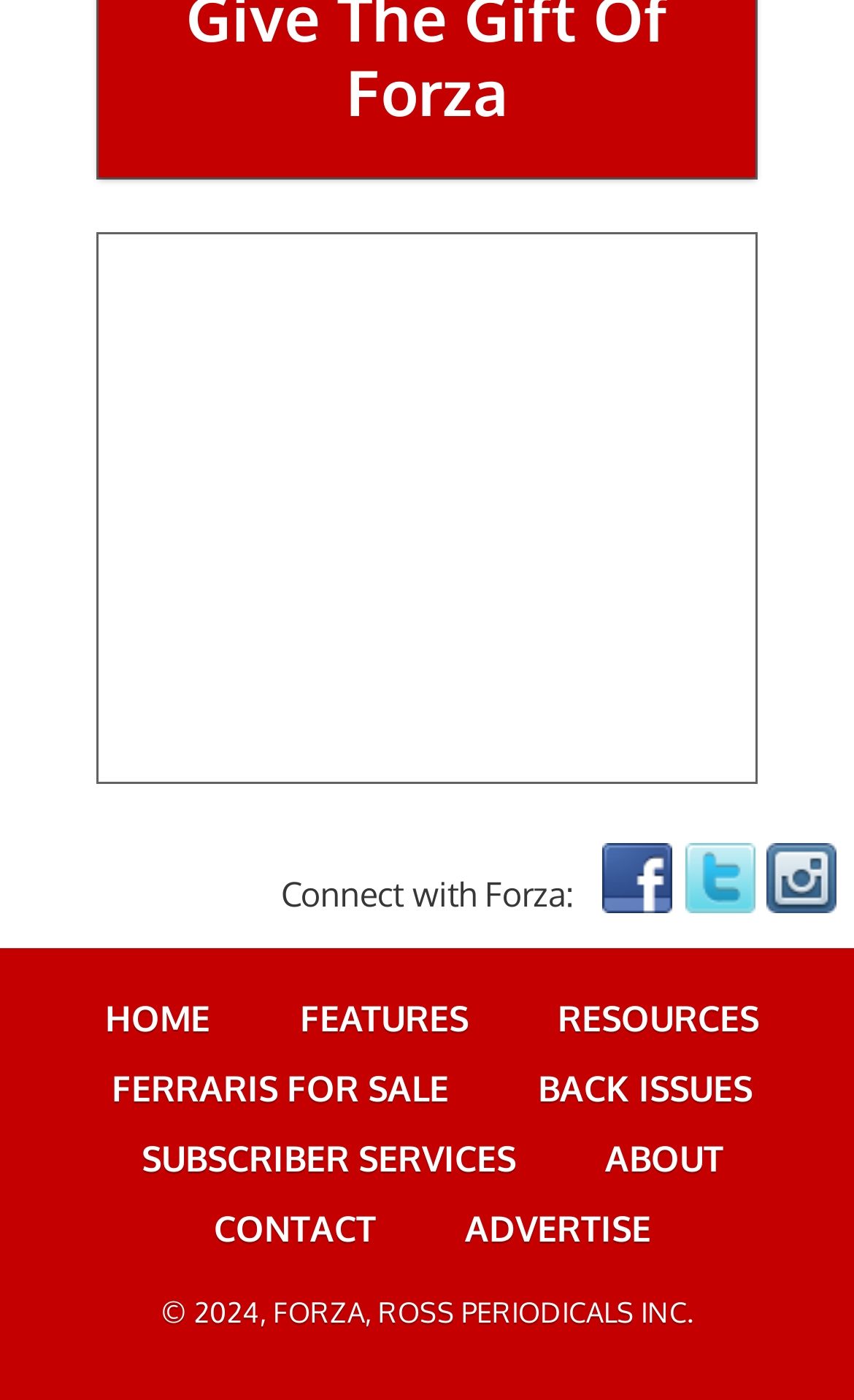Please determine the bounding box coordinates of the section I need to click to accomplish this instruction: "Click on Facebook icon".

[0.706, 0.603, 0.788, 0.653]